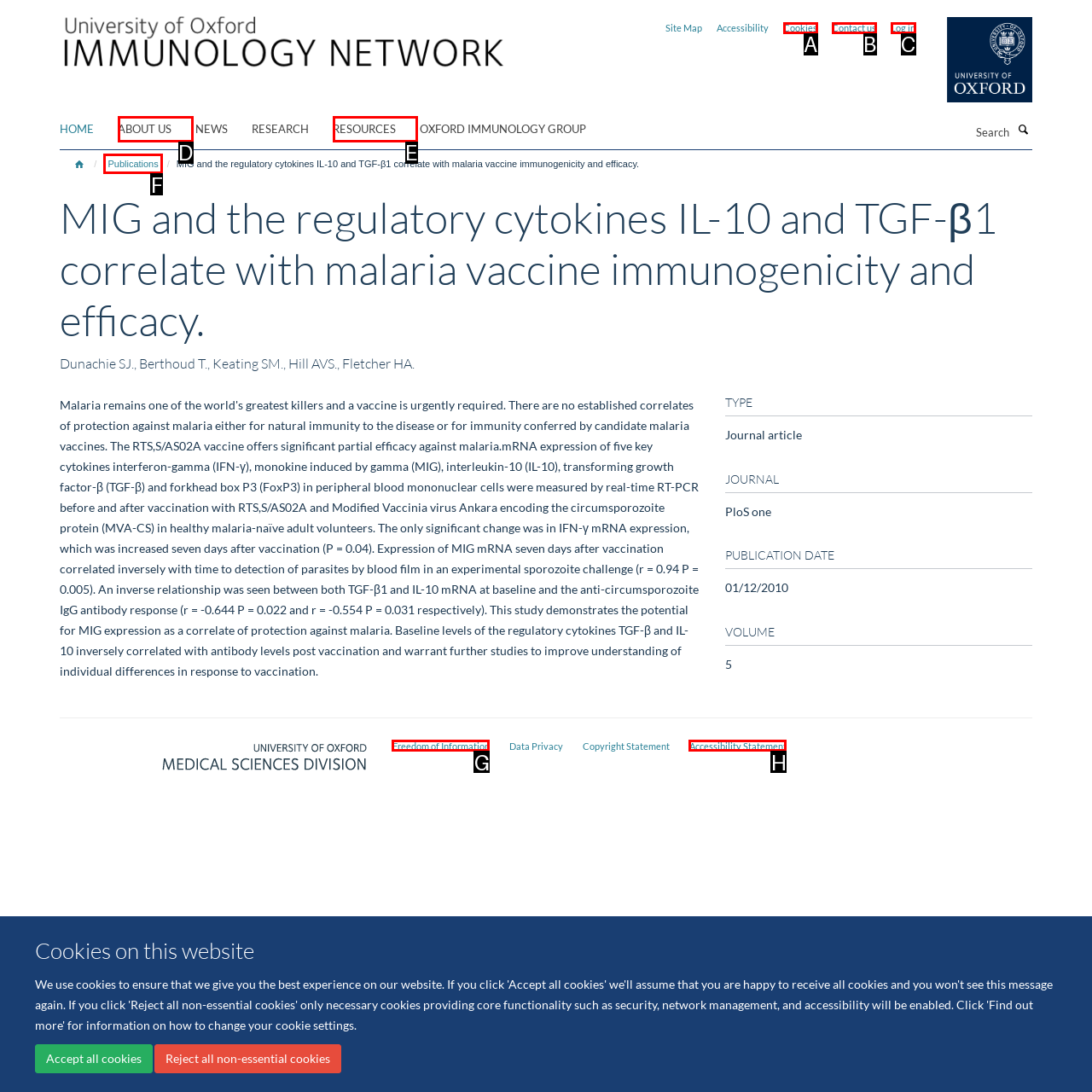Select the proper HTML element to perform the given task: View publications Answer with the corresponding letter from the provided choices.

F